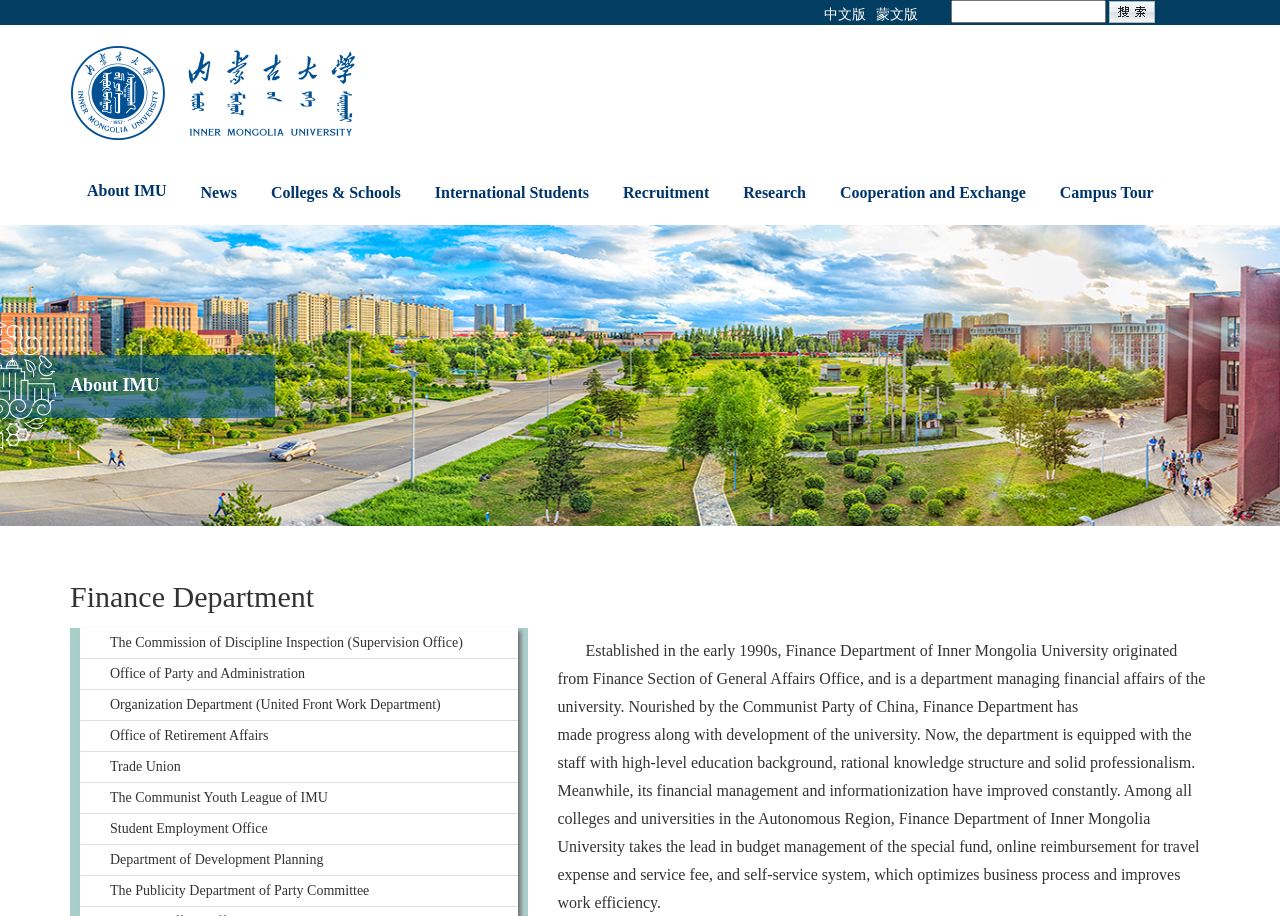Reply to the question with a brief word or phrase: What is the bounding box coordinate of the 'Submit' button?

[0.866, 0.001, 0.902, 0.025]